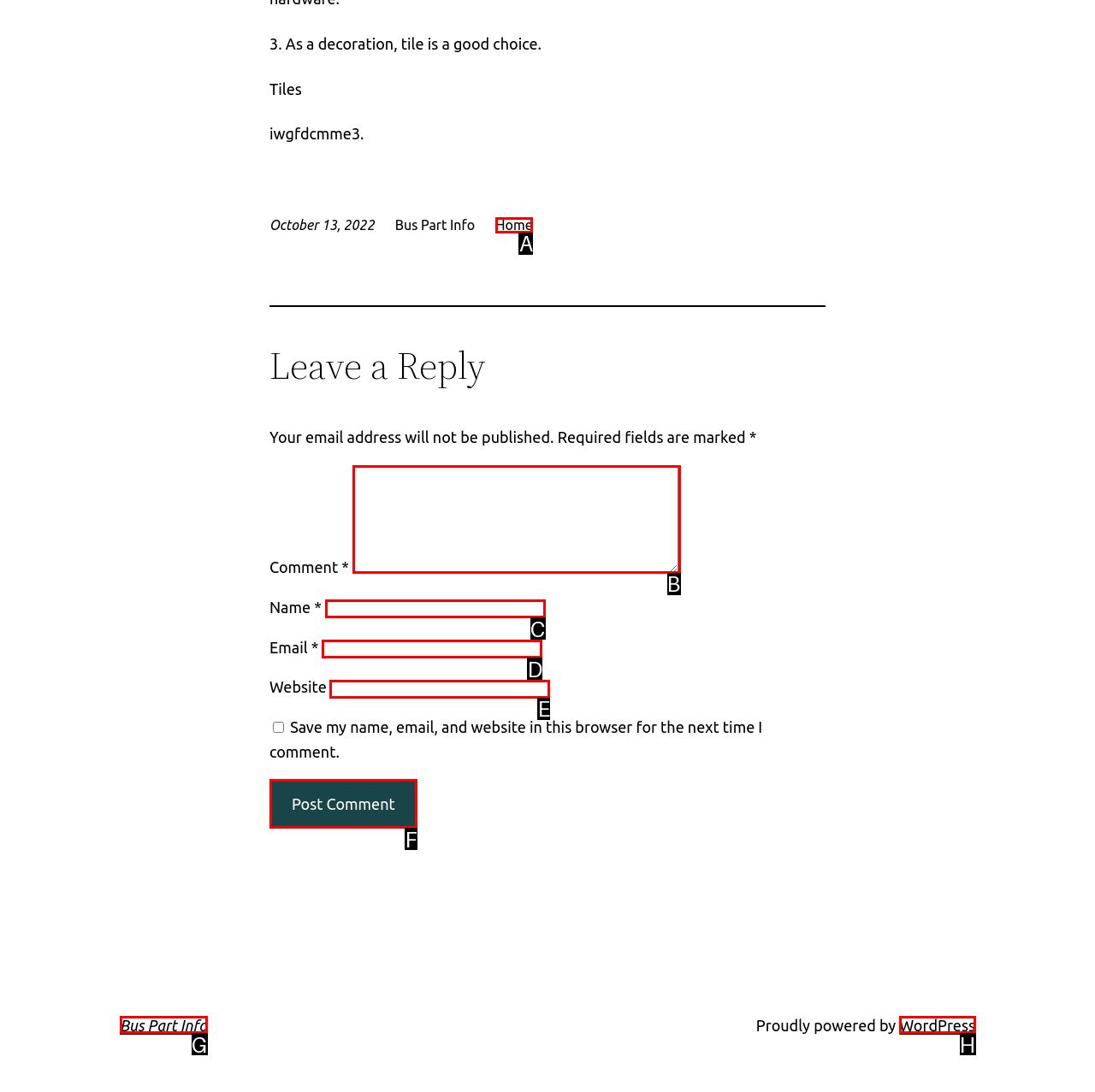Tell me which one HTML element best matches the description: BitLife MOD APK
Answer with the option's letter from the given choices directly.

None